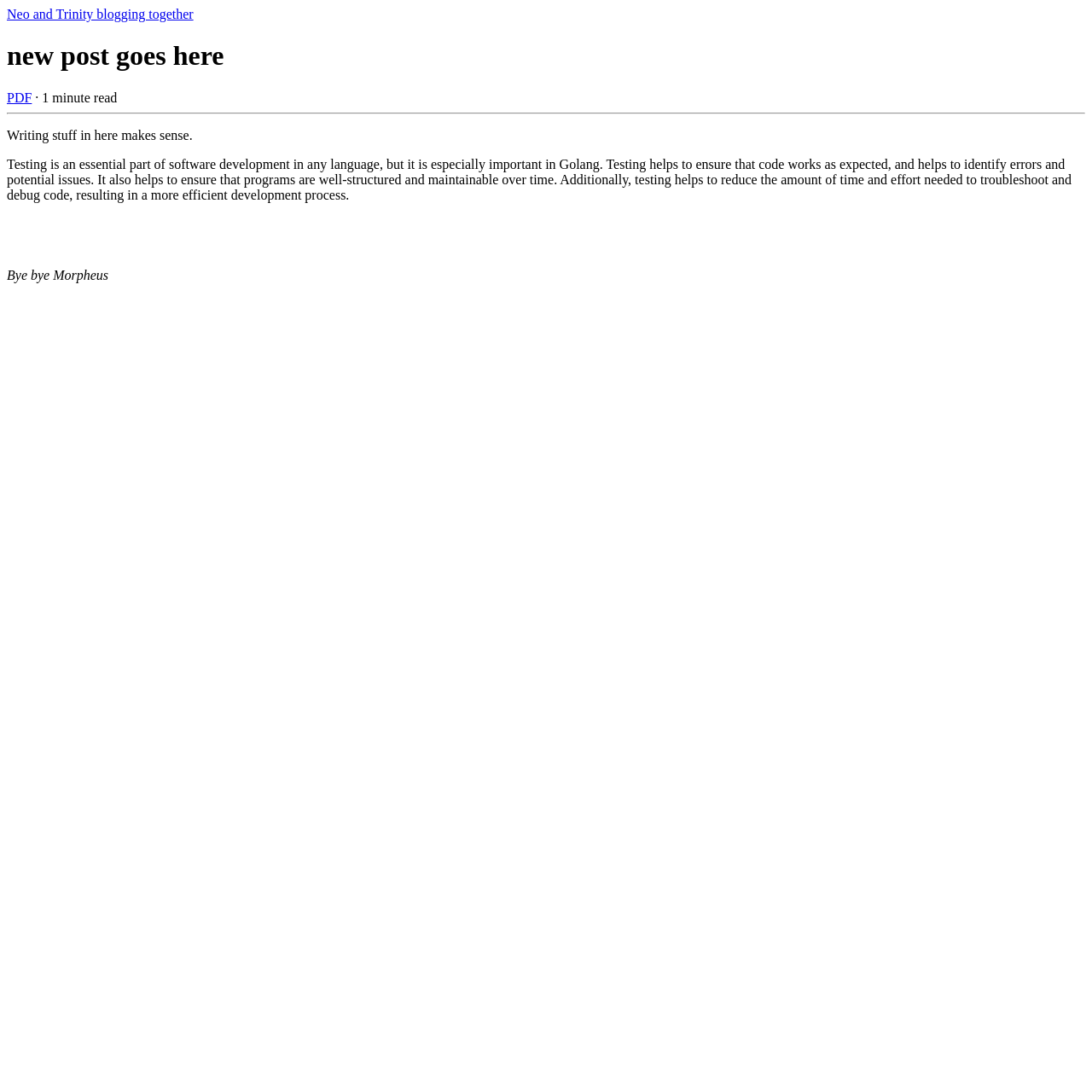Respond to the following question using a concise word or phrase: 
What is the purpose of testing in software development?

Ensure code works as expected